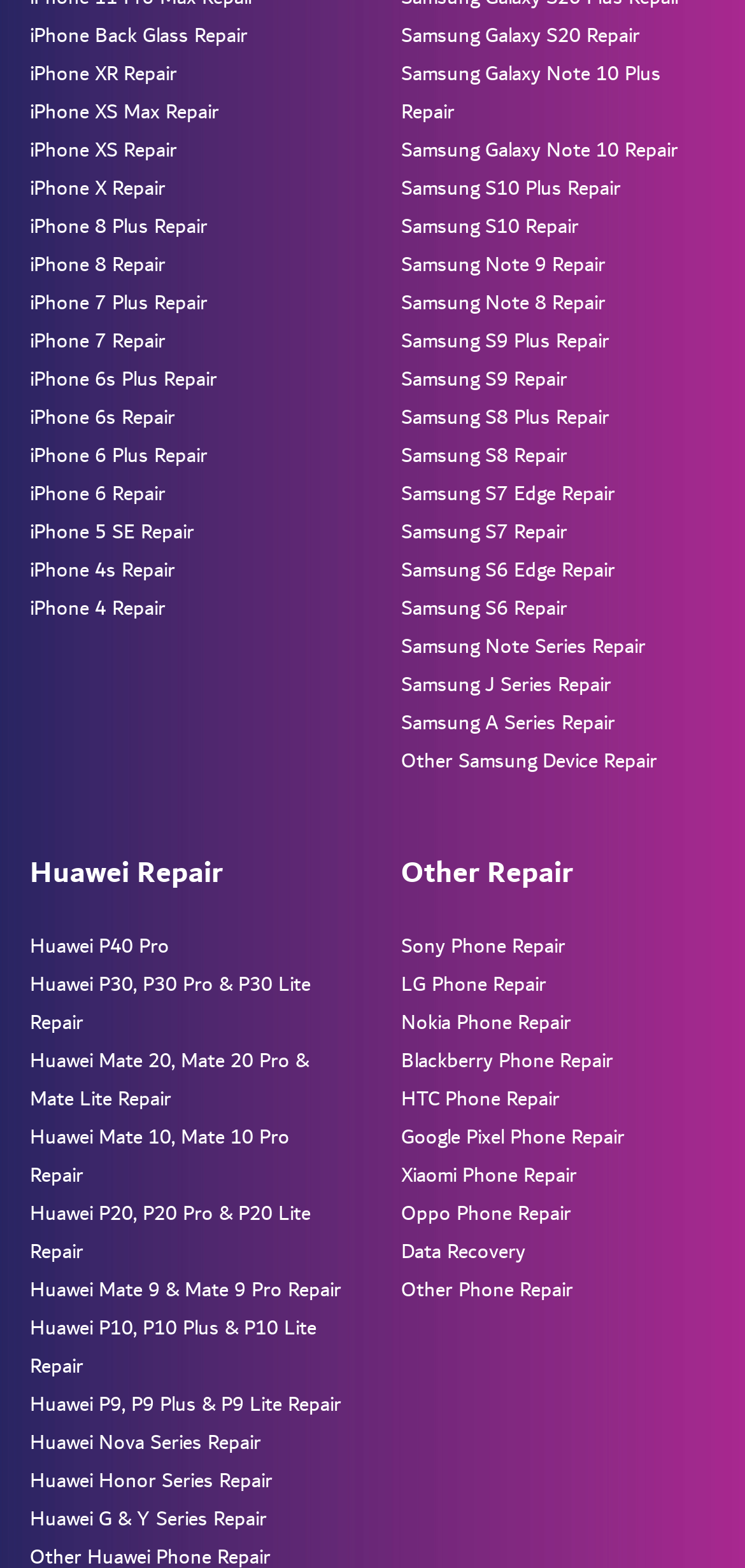Extract the bounding box coordinates for the described element: "Other Repair". The coordinates should be represented as four float numbers between 0 and 1: [left, top, right, bottom].

[0.538, 0.546, 0.96, 0.567]